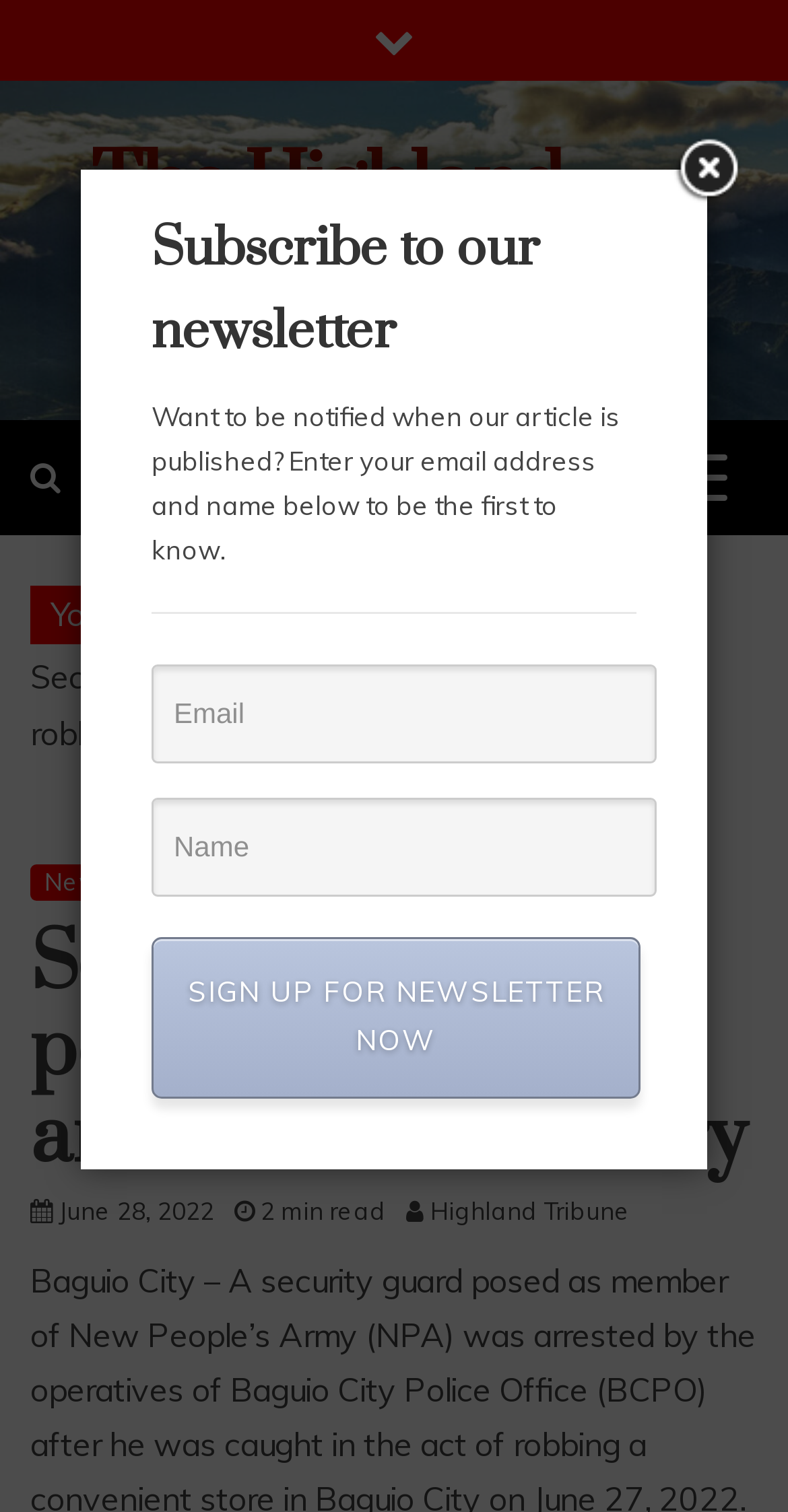Determine the bounding box coordinates of the element that should be clicked to execute the following command: "Enter your email address".

[0.192, 0.439, 0.833, 0.505]